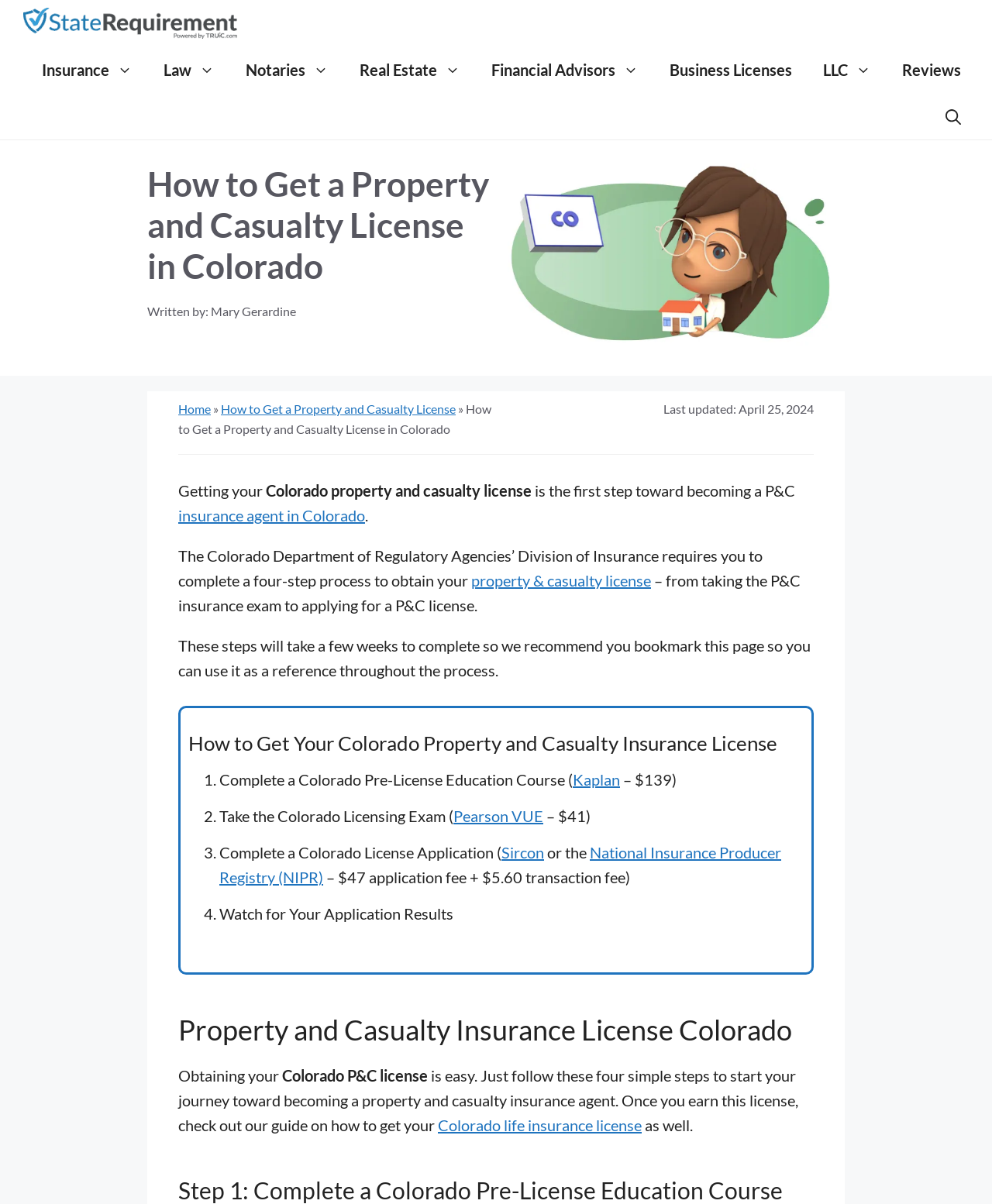Provide a single word or phrase answer to the question: 
How much does the Colorado Pre-License Education Course cost?

$139